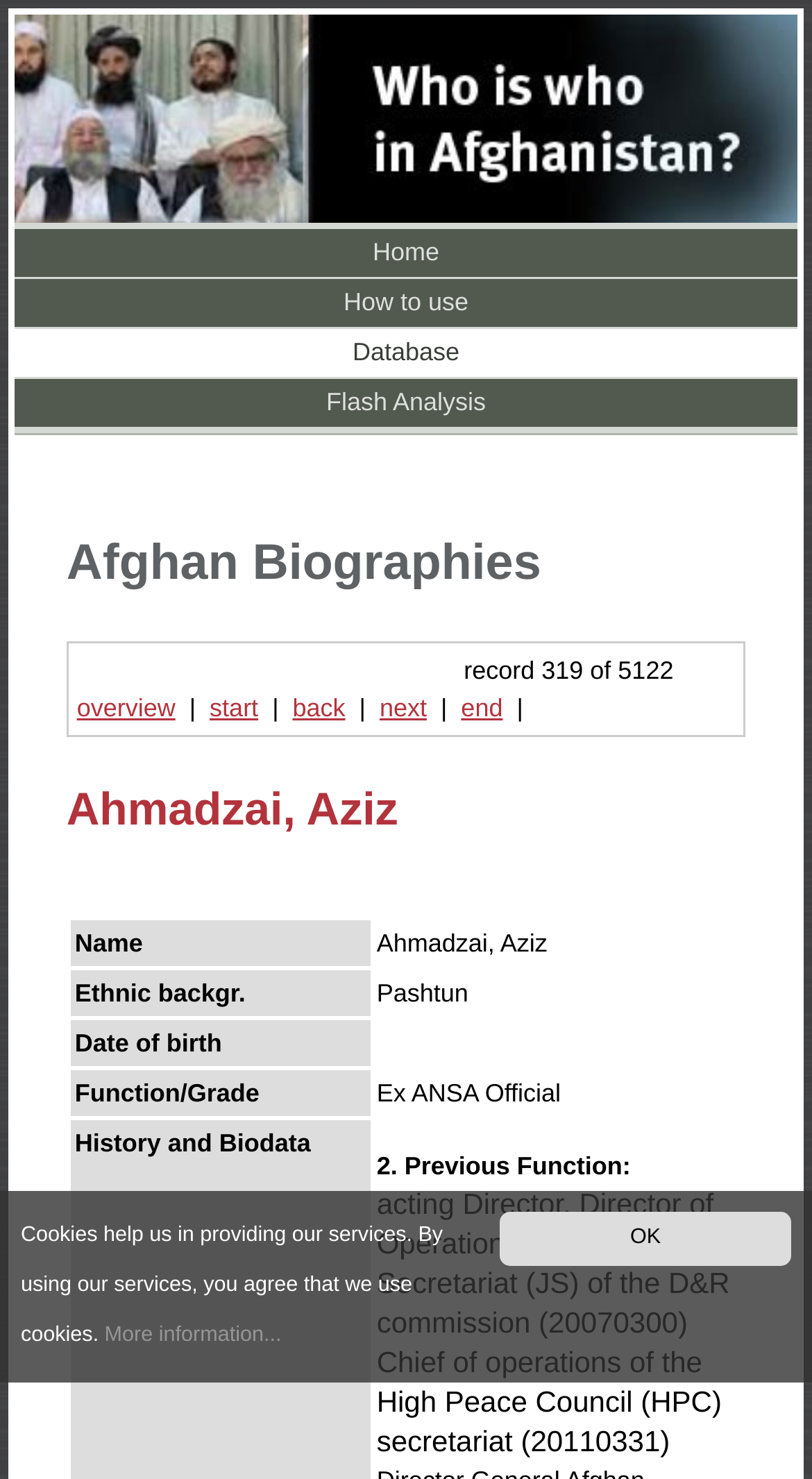What is the current record number being displayed?
Based on the screenshot, provide your answer in one word or phrase.

319